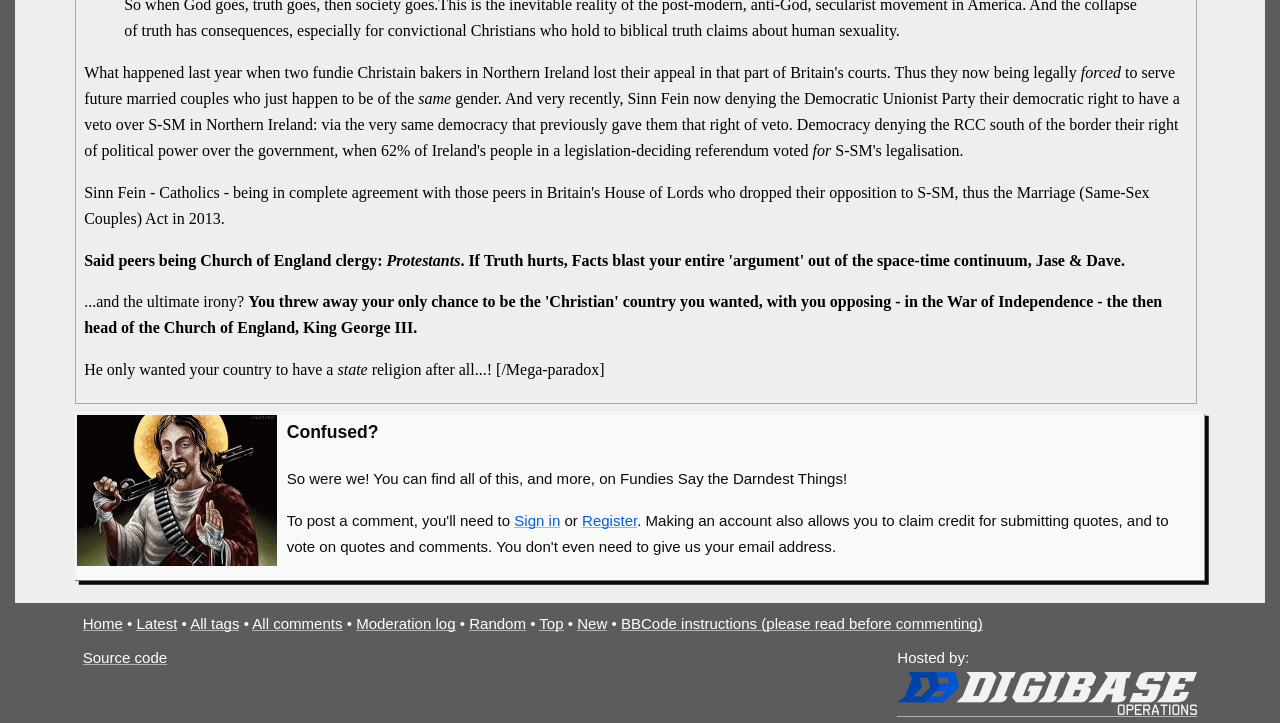Identify the bounding box coordinates of the section to be clicked to complete the task described by the following instruction: "Click on 'Latest'". The coordinates should be four float numbers between 0 and 1, formatted as [left, top, right, bottom].

[0.107, 0.85, 0.139, 0.874]